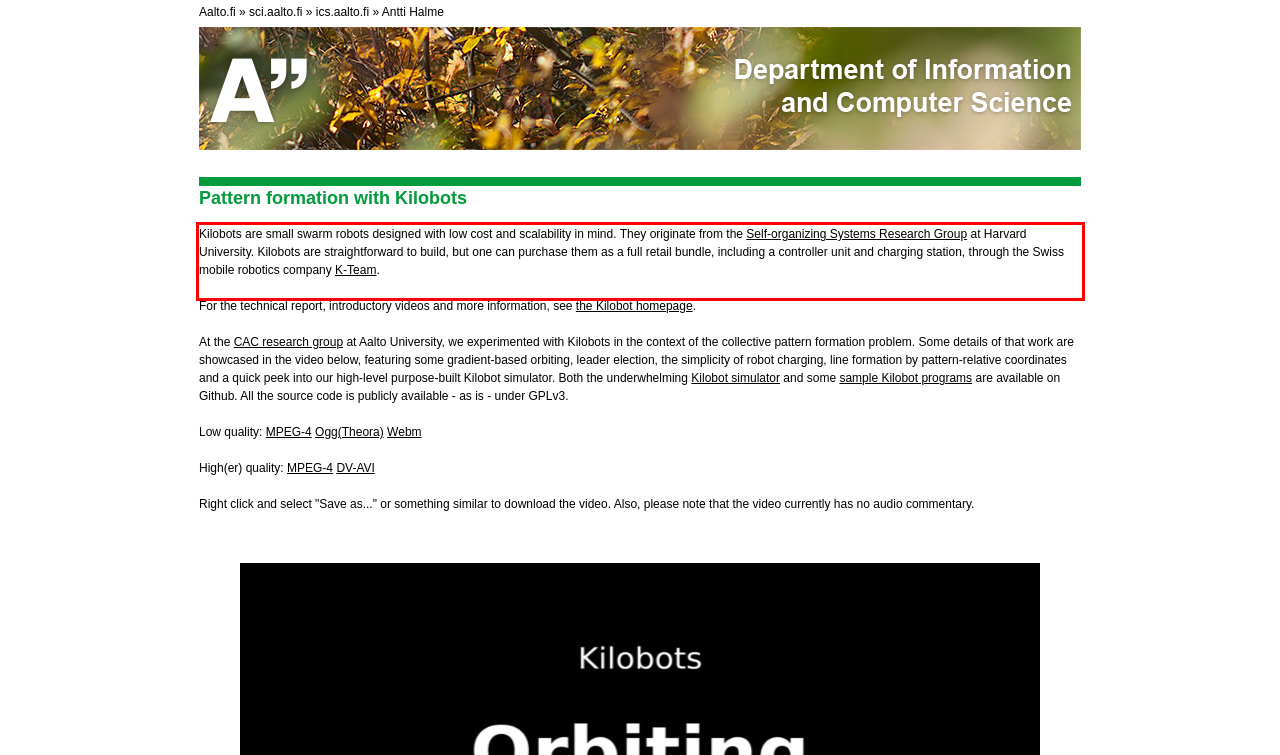You are provided with a screenshot of a webpage containing a red bounding box. Please extract the text enclosed by this red bounding box.

Kilobots are small swarm robots designed with low cost and scalability in mind. They originate from the Self-organizing Systems Research Group at Harvard University. Kilobots are straightforward to build, but one can purchase them as a full retail bundle, including a controller unit and charging station, through the Swiss mobile robotics company K-Team.